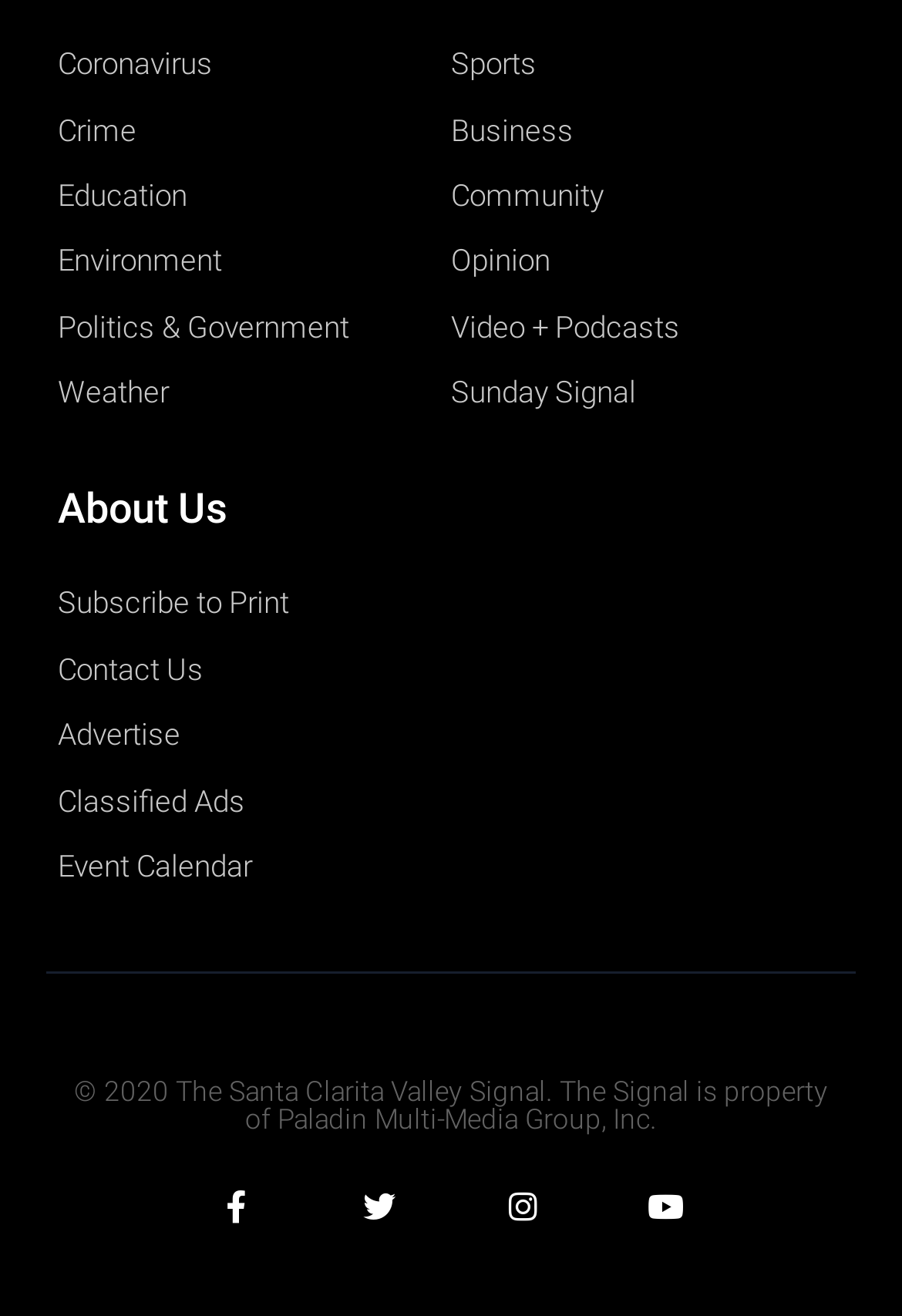Determine the coordinates of the bounding box that should be clicked to complete the instruction: "Visit the Opinion page". The coordinates should be represented by four float numbers between 0 and 1: [left, top, right, bottom].

[0.5, 0.178, 0.936, 0.219]